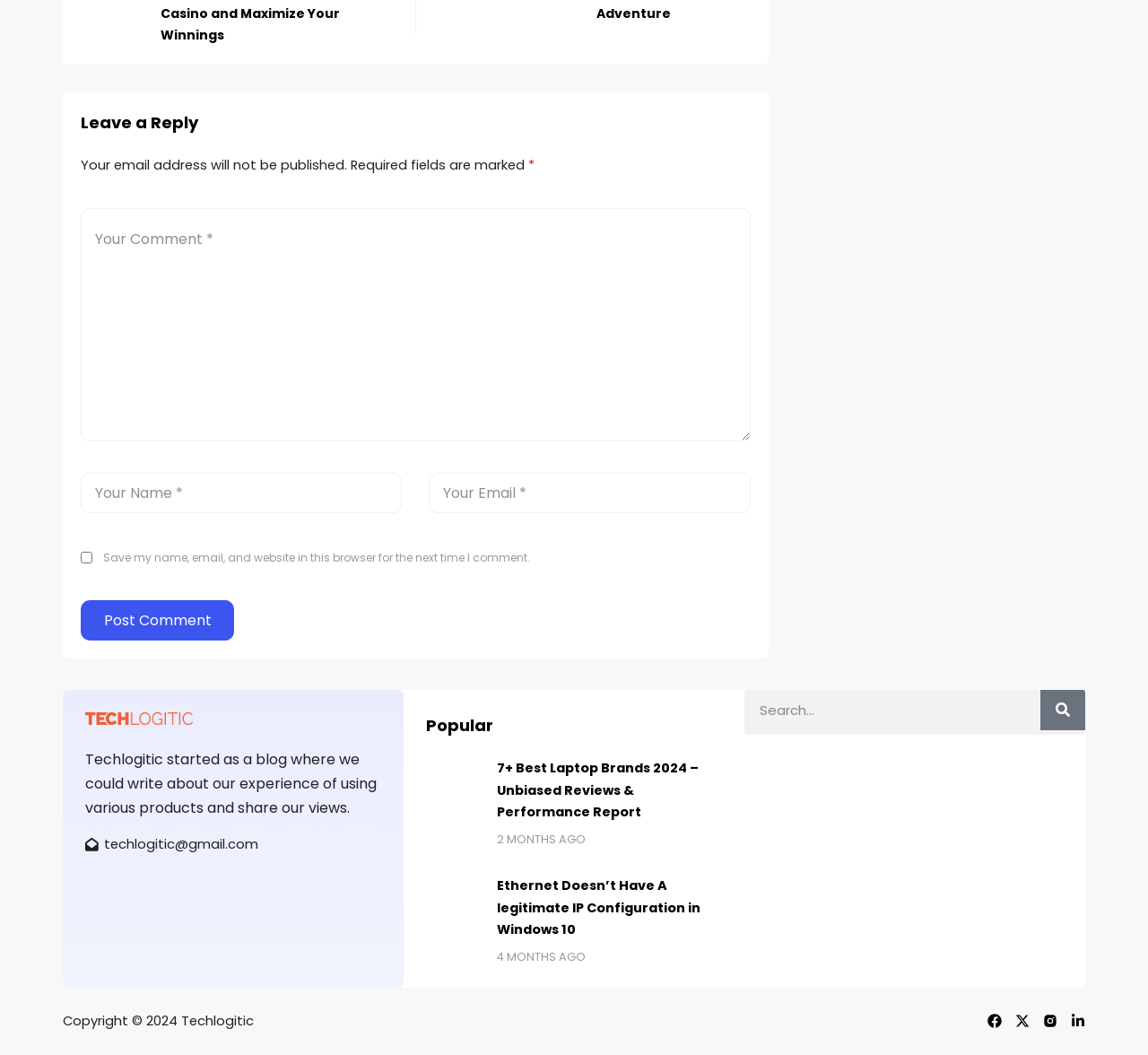Please determine the bounding box coordinates of the element's region to click for the following instruction: "Read the article about Best Laptop Brands".

[0.371, 0.718, 0.421, 0.772]